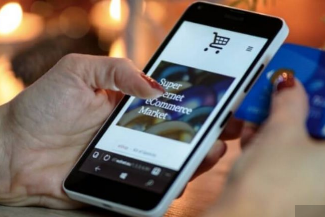Explain the details of the image comprehensively.

The image depicts a close-up of a person's hand holding a smartphone that displays an ecommerce page titled "Super Internet eCommerce Market." The individual appears to be in the process of making an online purchase, as they are also holding a credit card in their other hand. The smartphone showcases a shopping cart icon, emphasizing the context of online shopping. The background is softly blurred, hinting at a cozy indoor setting, possibly with warm lighting that adds a welcoming atmosphere to the act of digital commerce.